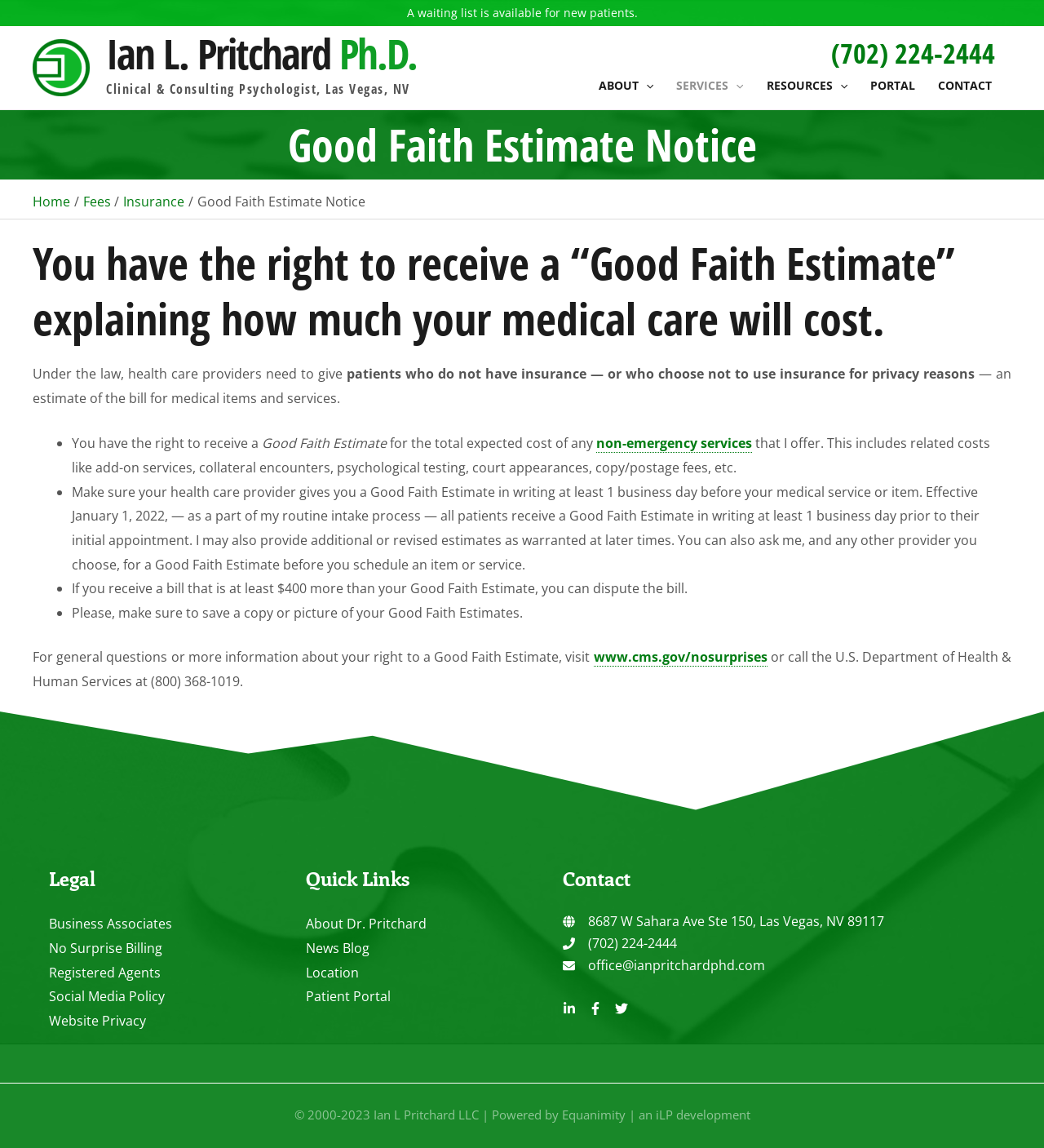Determine the bounding box coordinates for the clickable element to execute this instruction: "Call the phone number". Provide the coordinates as four float numbers between 0 and 1, i.e., [left, top, right, bottom].

[0.78, 0.028, 0.969, 0.064]